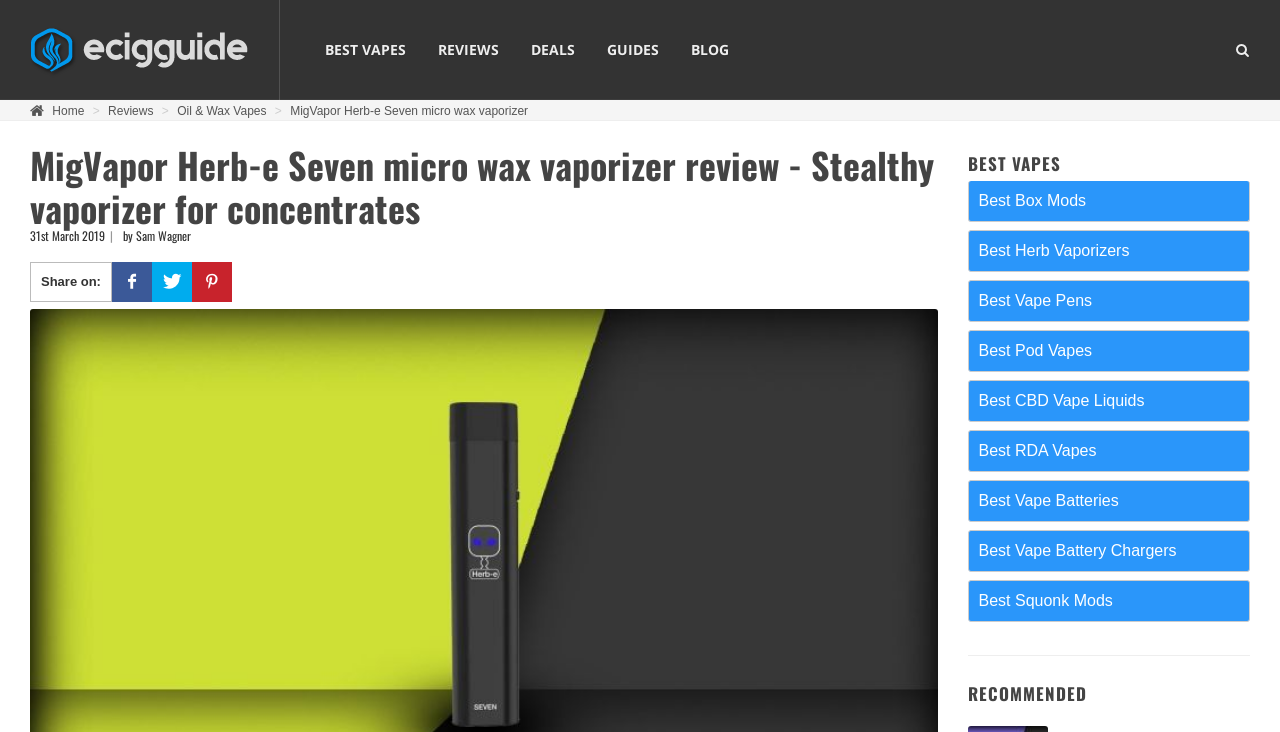Give a short answer using one word or phrase for the question:
How many recommended links are there?

1